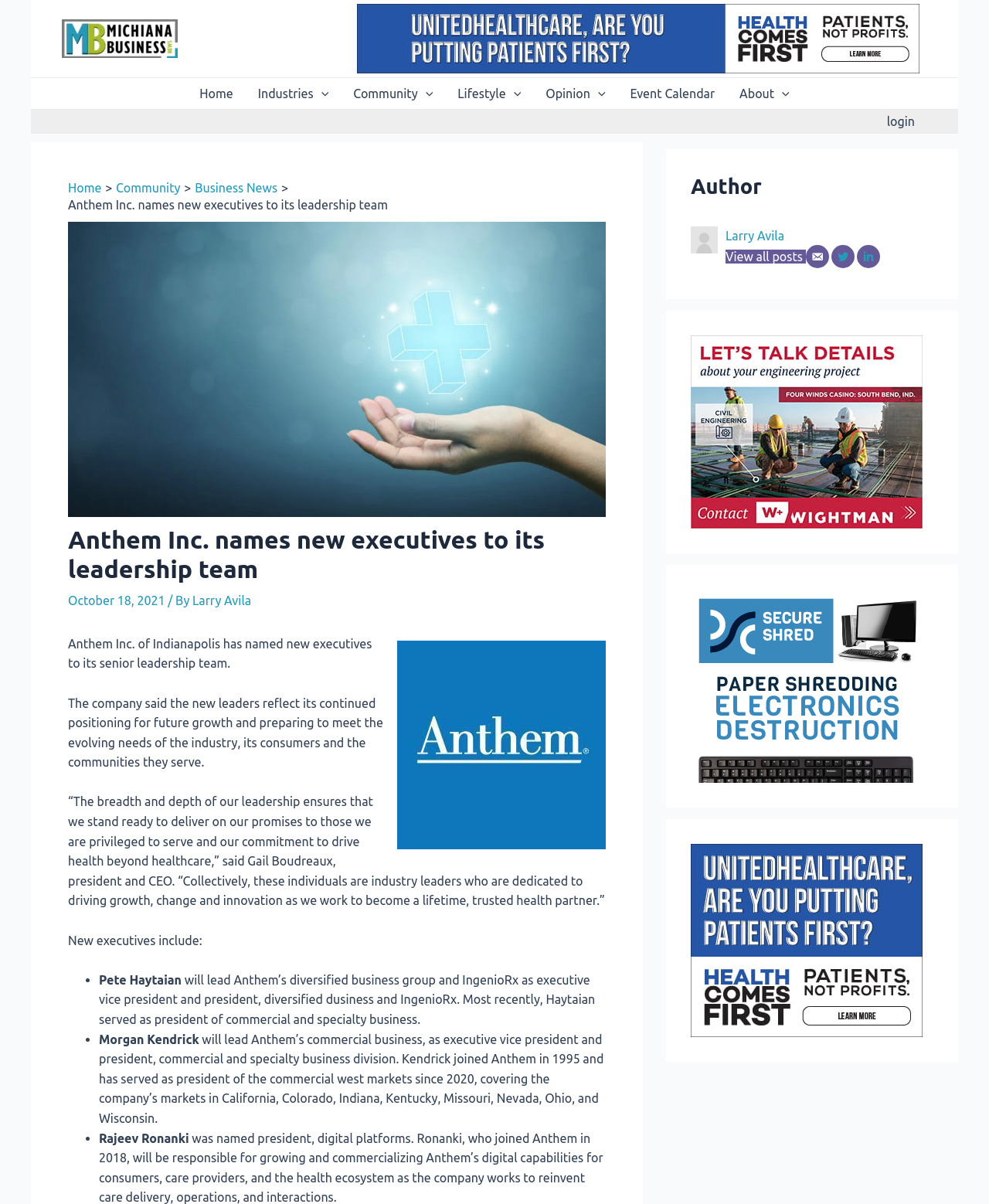How many new executives are mentioned in the article?
Based on the screenshot, give a detailed explanation to answer the question.

I counted the number of new executives mentioned in the article, and found that there are three: Pete Haytaian, Morgan Kendrick, and Rajeev Ronanki.